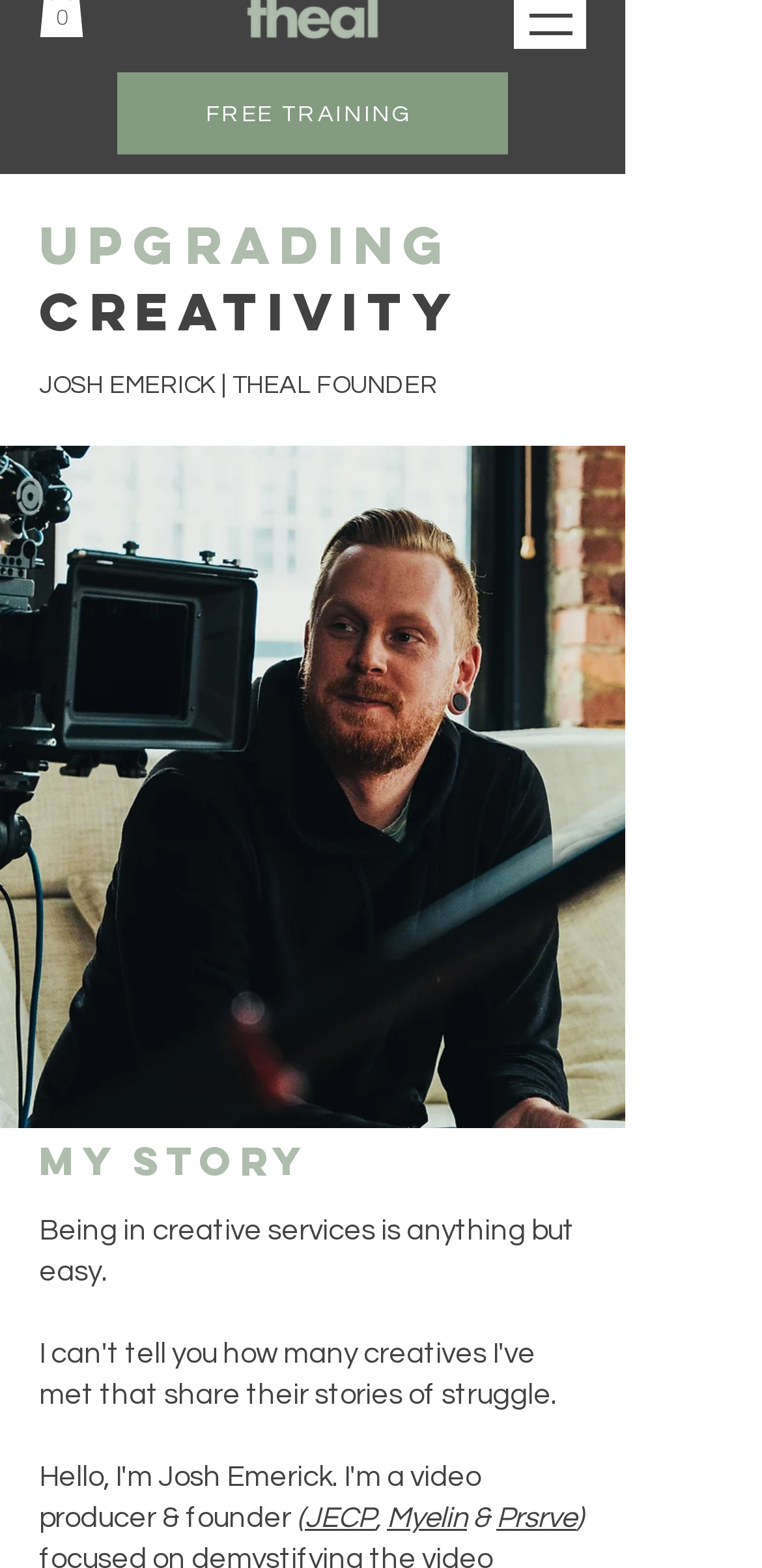Give a one-word or short phrase answer to this question: 
What is the purpose of the 'FREE TRAINING' link?

Unknown